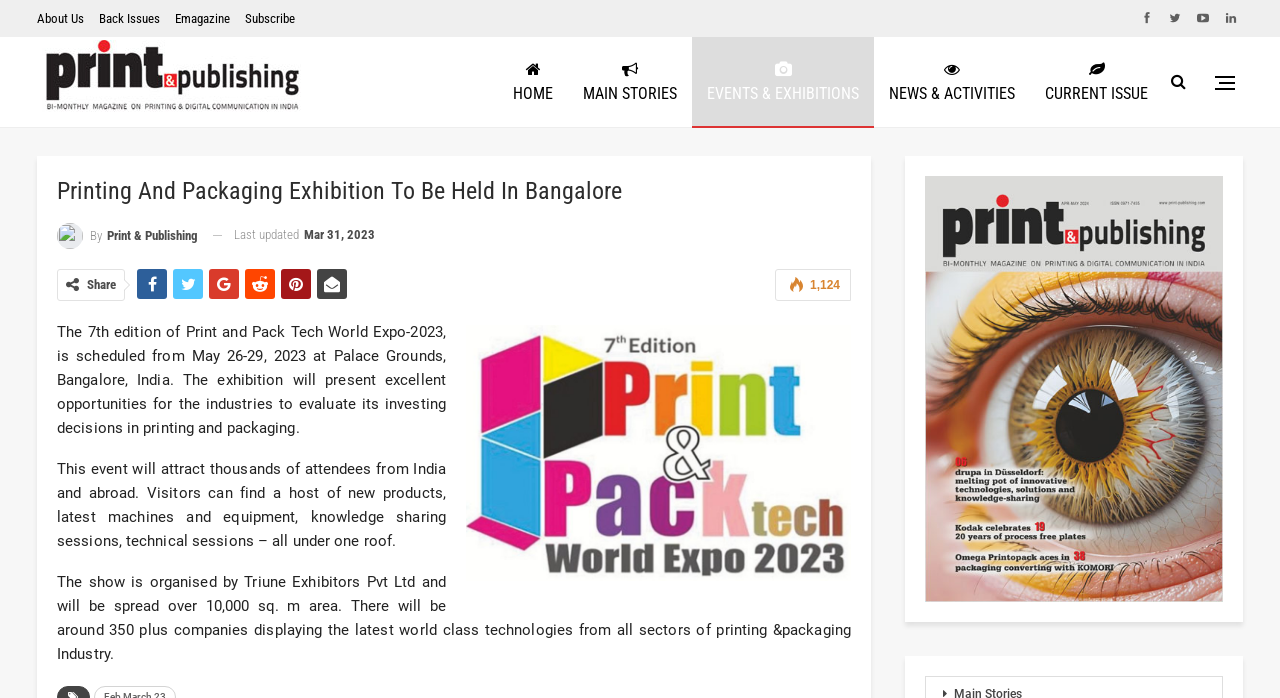Please locate the bounding box coordinates of the element that should be clicked to complete the given instruction: "Click on the link 'Totem Pole PFC Layout considerations'".

None